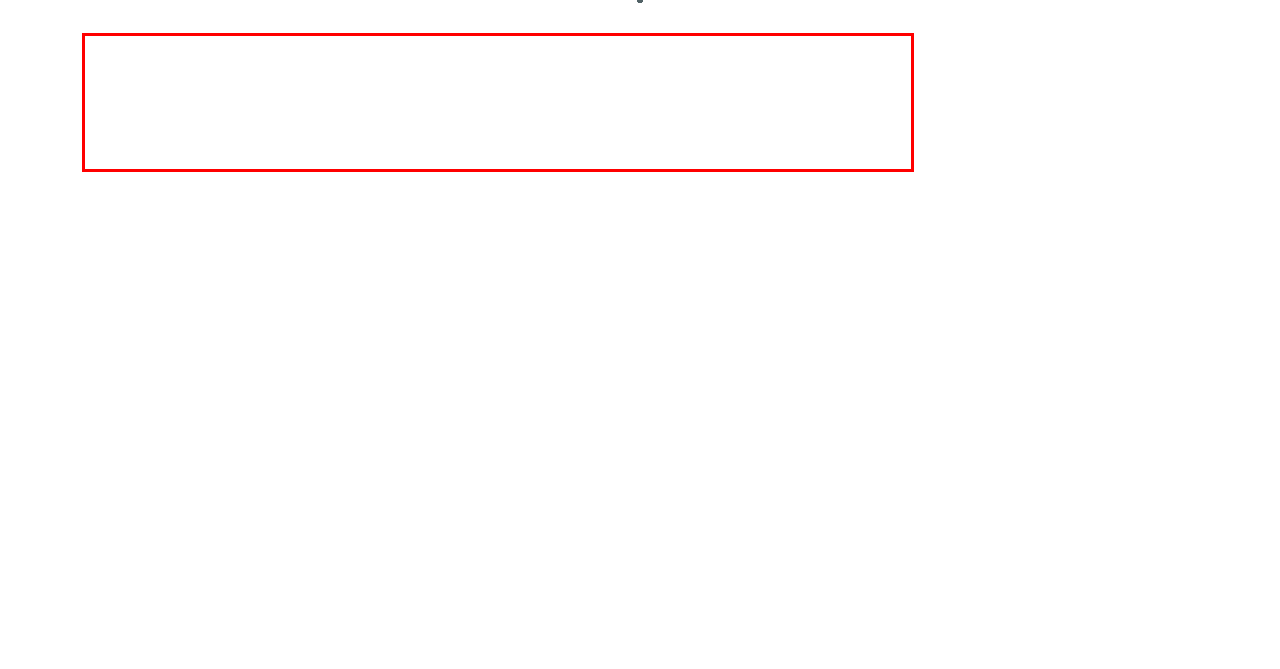Extract and provide the text found inside the red rectangle in the screenshot of the webpage.

The cost of things sold mixture helps business owners determine how many units of an product or service they may need to sell to break possibly. Using this mixture, a small business can compute its net income www.businessrating.pro/business-review-of-vdr-features-and-data-room-pricing/ simply by knowing the expense of development, production, and revenue per unit. For example , if the cup of coffee costs $2. 96, then the cost of production can be $3, 1000 and the cost per unit is $1. 40. This may mean that an enterprise would need to sell off about you, 613 cups of joe a month to break even.